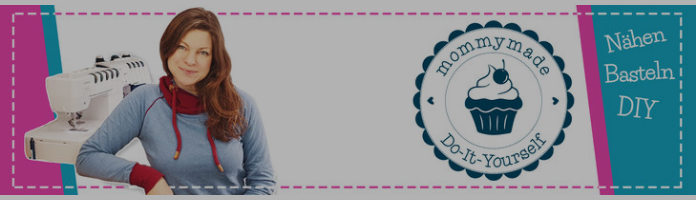Offer an in-depth caption of the image, mentioning all notable aspects.

The image features a welcoming scene from the "mommymade" brand, showcasing a cheerful woman in a cozy blue sweatshirt, seated next to a sewing machine. She exudes creativity and warmth, embodying the DIY spirit of the brand. The logo prominently displayed includes a stylized cupcake with the text "mommymade" and "Do-It-Yourself," suggesting a focus on crafting, sewing, and personalized creations. Surrounding the logo are vibrant geometric shapes and colors, enhancing the artistic theme. The words "Nähen," "Basteln," and "DIY" indicate the brand's commitment to sewing and crafting projects, inviting customers to engage in hands-on creativity.